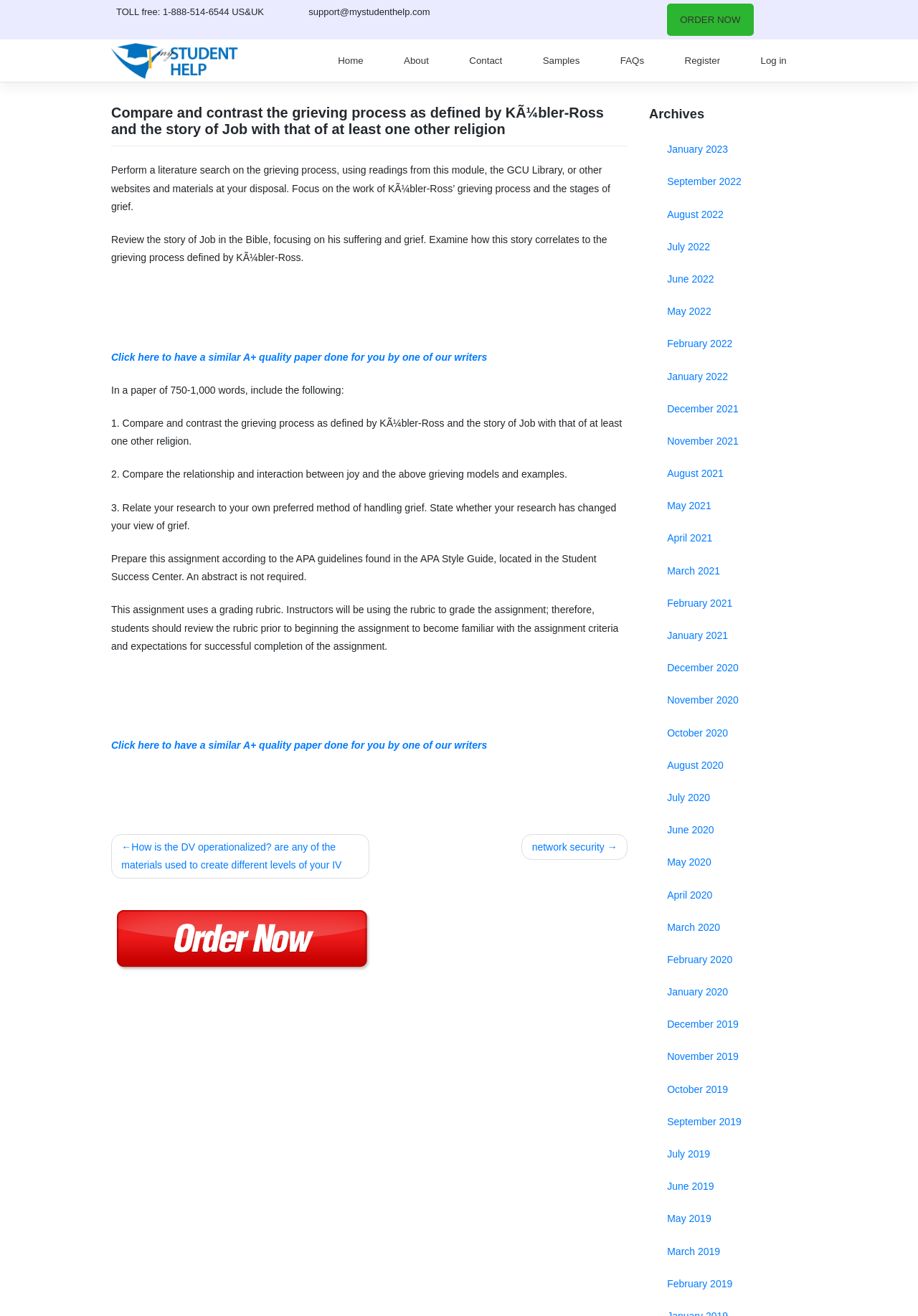Locate the bounding box coordinates of the element that should be clicked to fulfill the instruction: "Click the ORDER NOW button".

[0.727, 0.003, 0.821, 0.027]